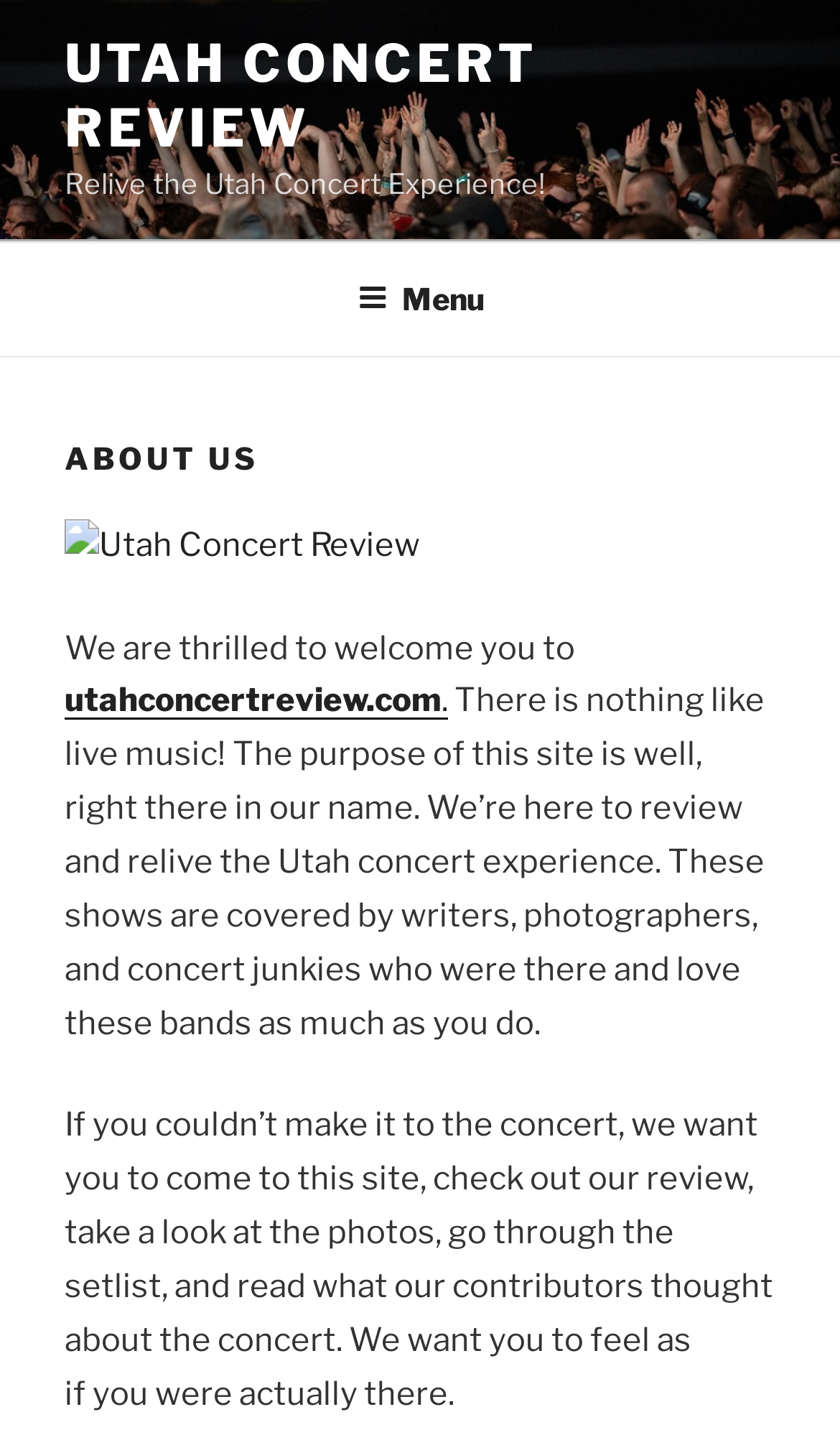Use a single word or phrase to answer the question: 
What is the name of the website?

Utah Concert Review